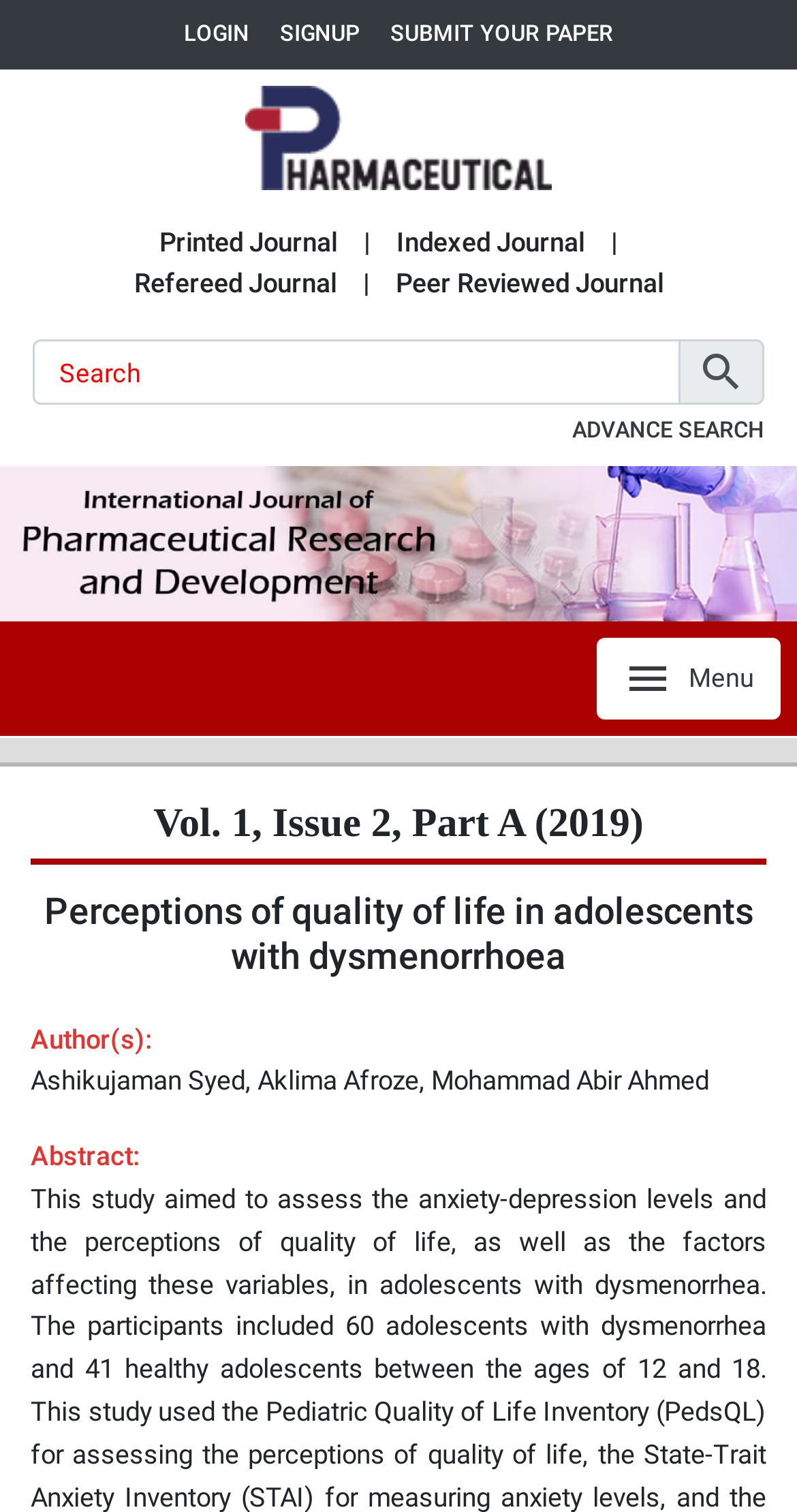Explain the webpage's layout and main content in detail.

This webpage appears to be a research article page from the International Journal of Pharmaceutical Research and Development. At the top, there are three links: "LOGIN", "SIGNUP", and "SUBMIT YOUR PAPER", positioned horizontally next to each other. To the right of these links is the journal's logo, which is an image. Below the logo, there are four static text elements, each describing a characteristic of the journal: "Printed Journal", "Indexed Journal", "Refereed Journal", and "Peer Reviewed Journal". These text elements are arranged in two rows, with two elements on each row.

In the middle of the page, there is a search bar with a textbox and a button. The search bar spans most of the page's width. Below the search bar, there is an "ADVANCE SEARCH" link. To the right of the search bar, there is a button with a menu icon.

The main content of the page starts with a large image that spans the full width of the page, likely the journal's cover or header image. Below the image, there are two headings: "Vol. 1, Issue 2, Part A (2019)" and "Perceptions of quality of life in adolescents with dysmenorrhoea", which is the title of the research article. The article's author information is listed below the title, followed by an abstract section.